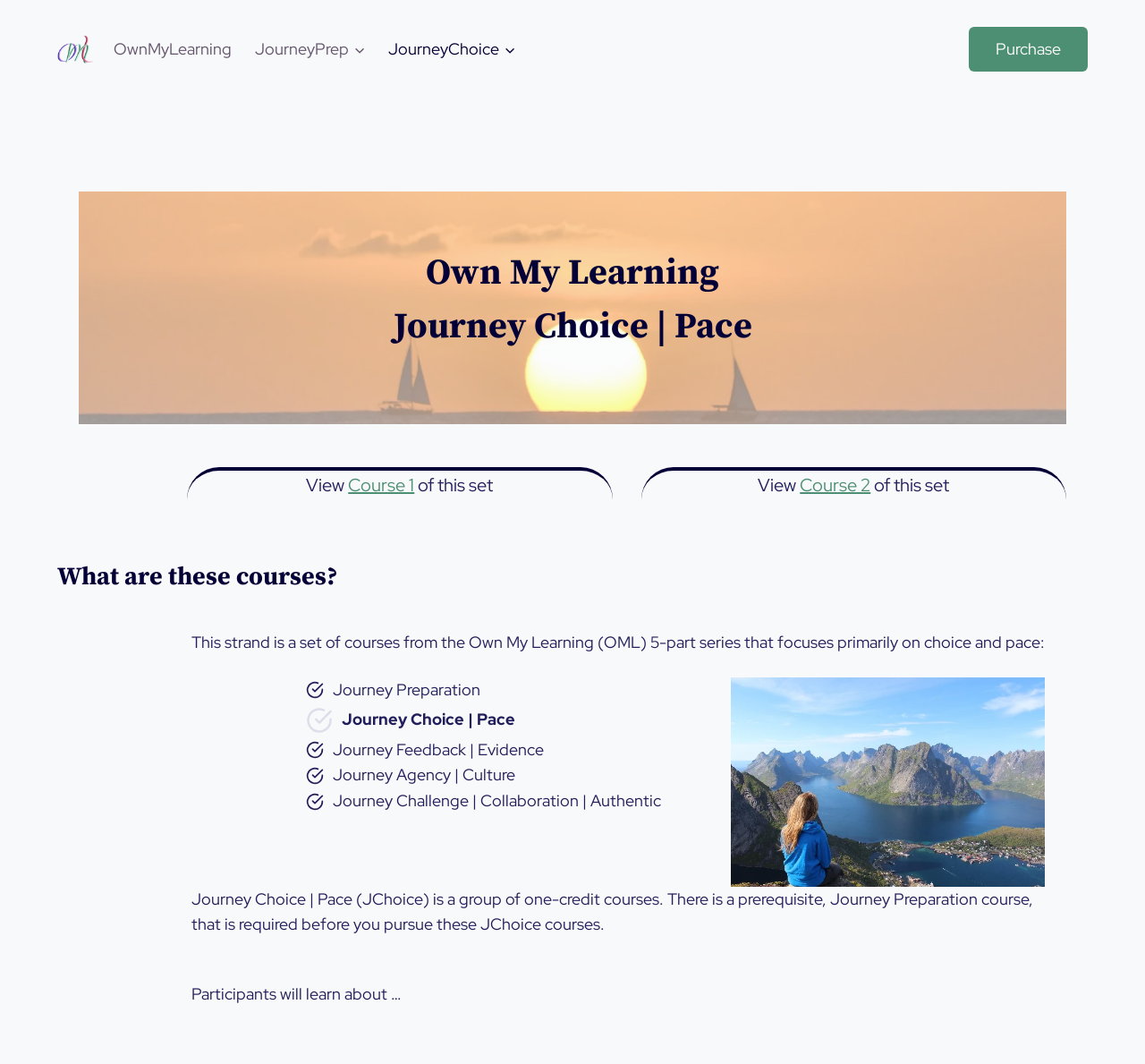Determine the bounding box coordinates of the element's region needed to click to follow the instruction: "Contact us". Provide these coordinates as four float numbers between 0 and 1, formatted as [left, top, right, bottom].

None